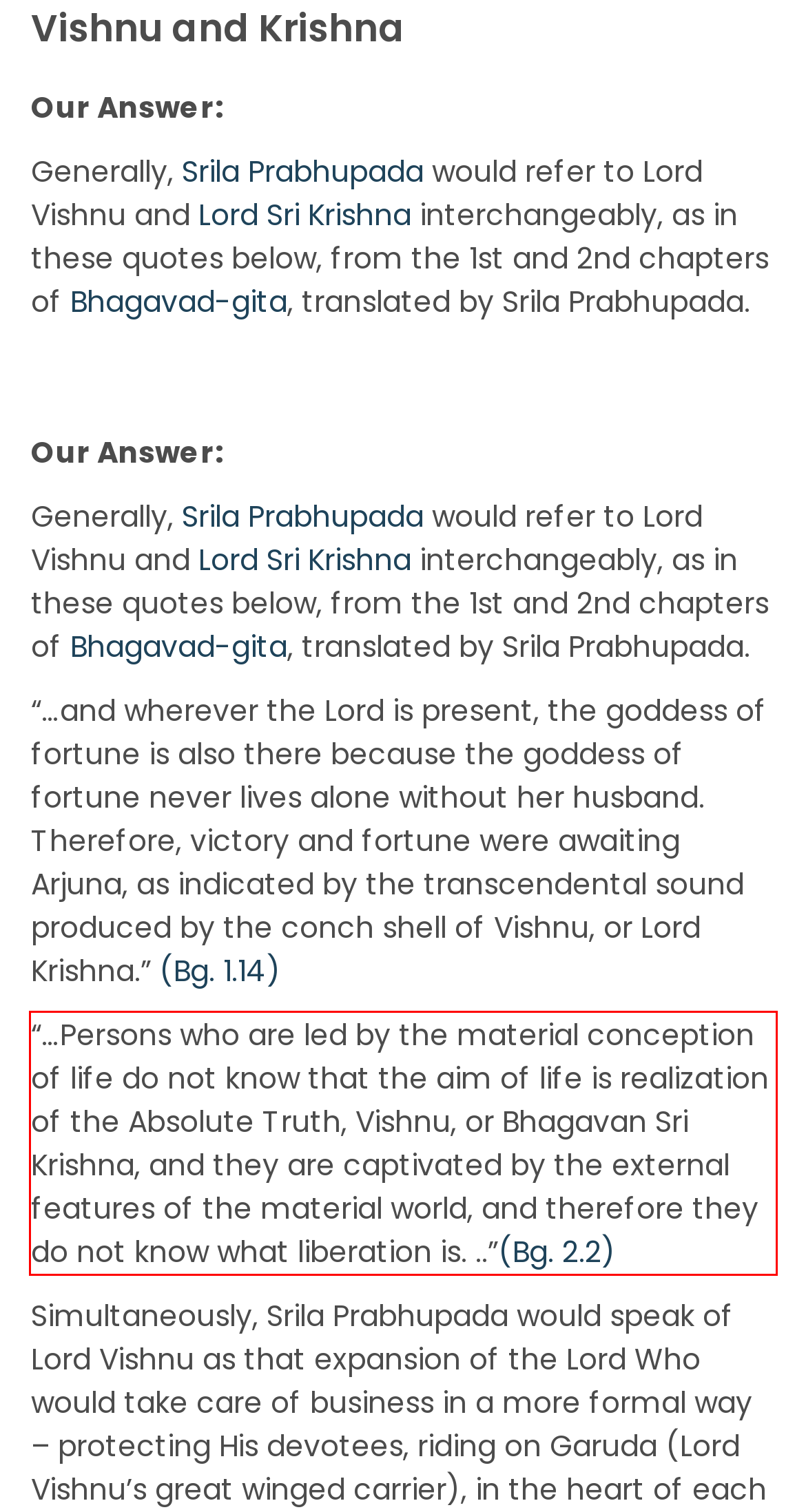Identify the text within the red bounding box on the webpage screenshot and generate the extracted text content.

“…Persons who are led by the material conception of life do not know that the aim of life is realization of the Absolute Truth, Vishnu, or Bhagavan Sri Krishna, and they are captivated by the external features of the material world, and therefore they do not know what liberation is. ..”(Bg. 2.2)